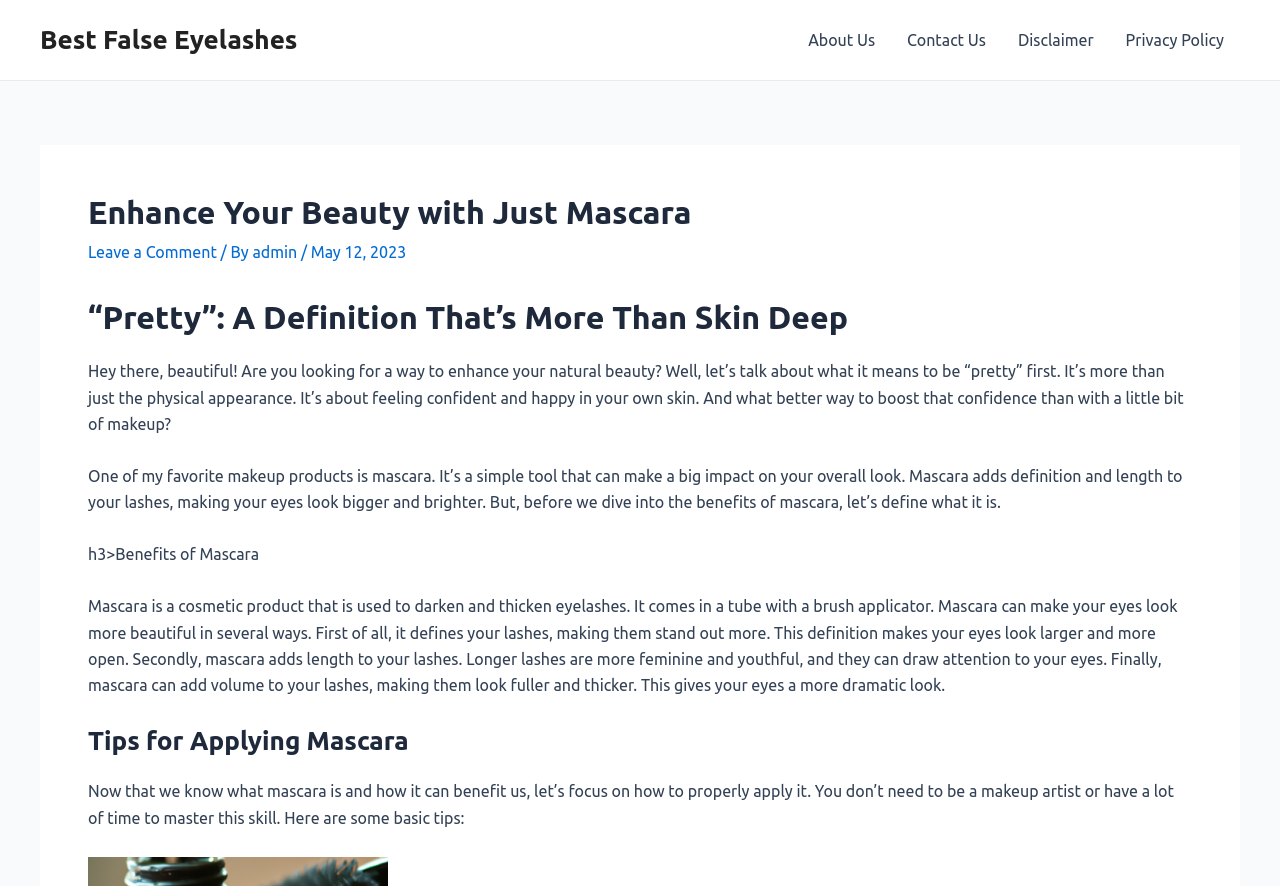What is the main topic of this webpage?
Respond with a short answer, either a single word or a phrase, based on the image.

Mascara